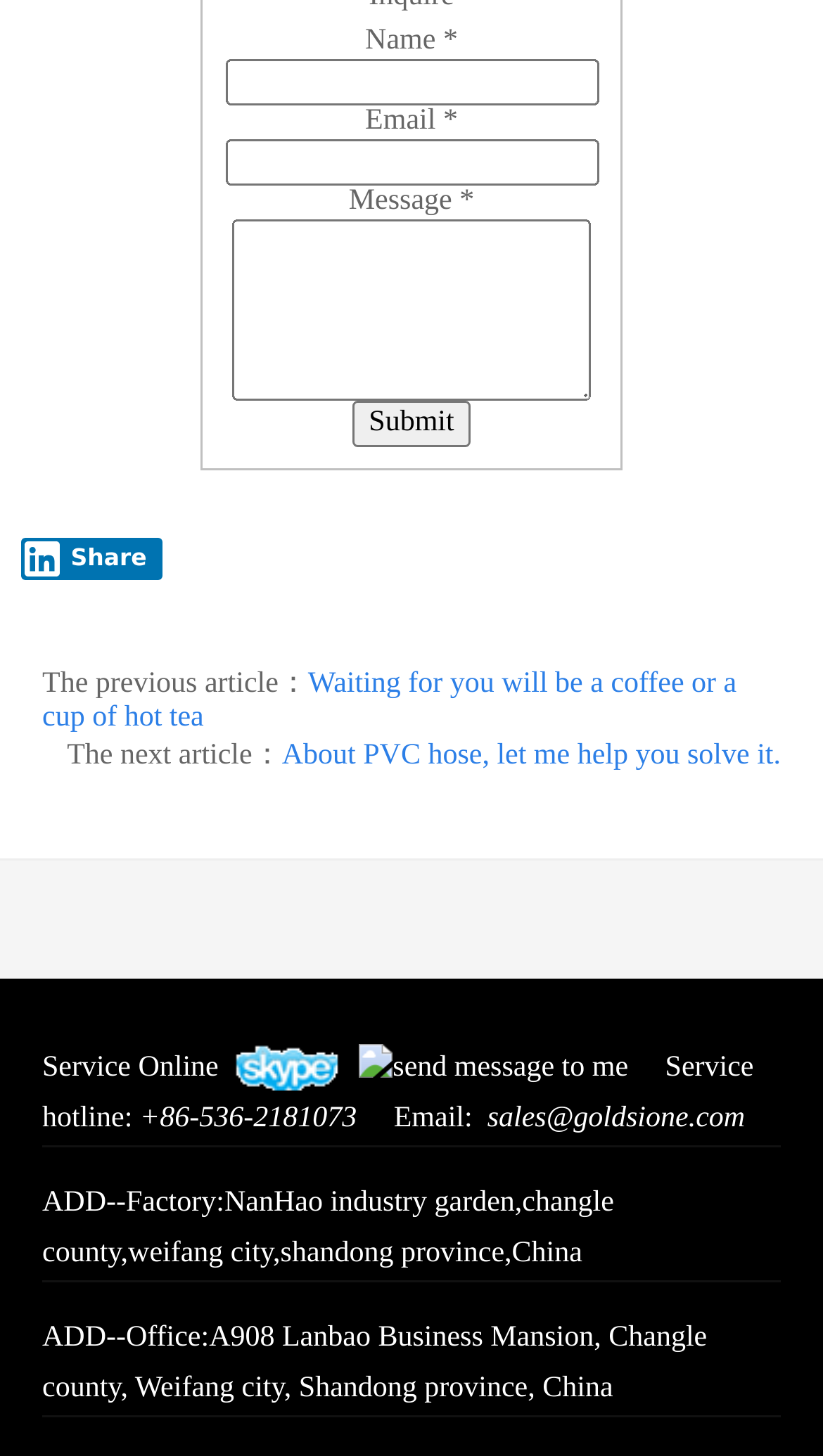Please find the bounding box coordinates of the clickable region needed to complete the following instruction: "Write a message". The bounding box coordinates must consist of four float numbers between 0 and 1, i.e., [left, top, right, bottom].

[0.282, 0.15, 0.718, 0.275]